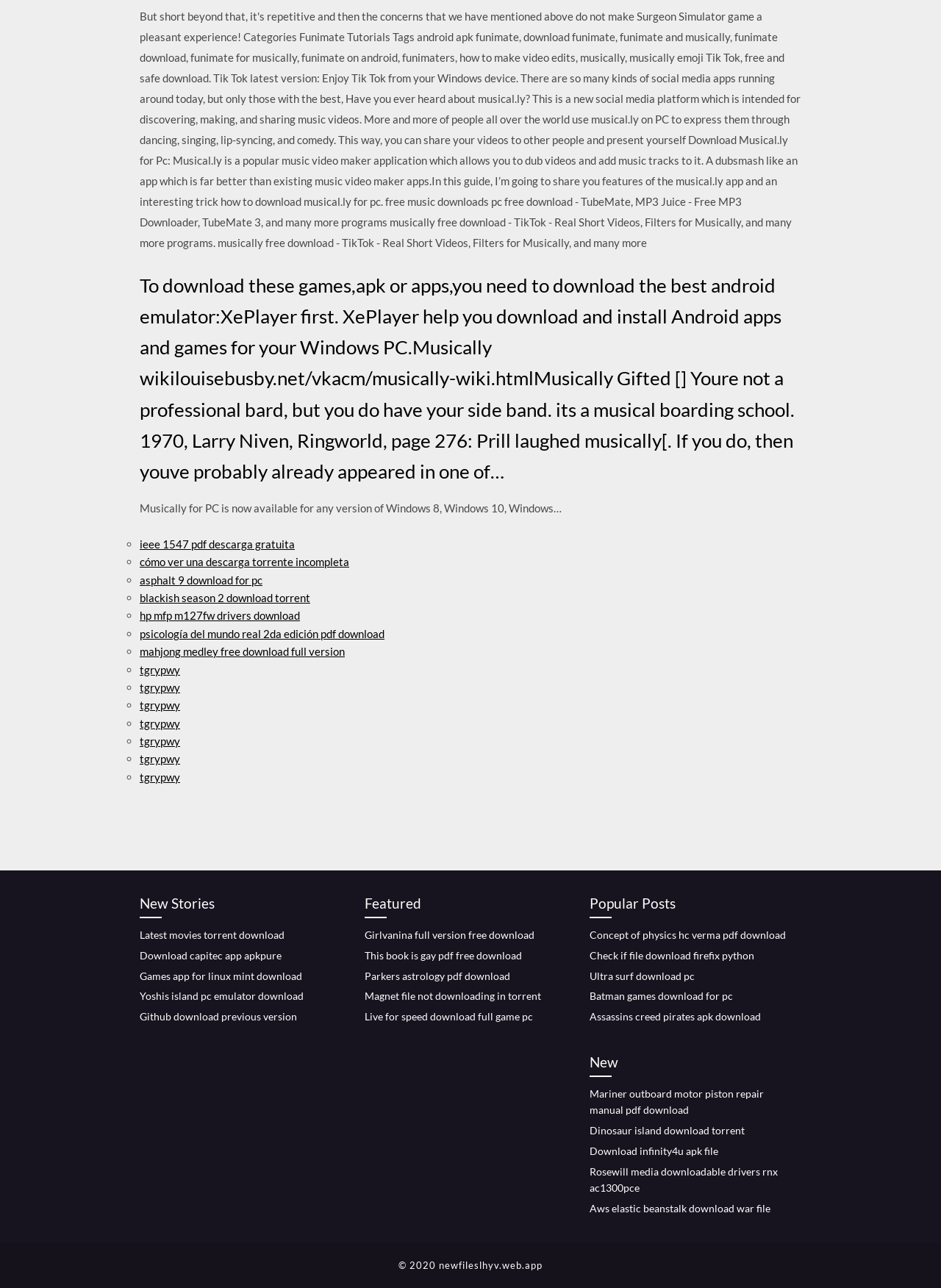What is the category of the link 'Latest movies torrent download'?
Using the visual information, answer the question in a single word or phrase.

New Stories